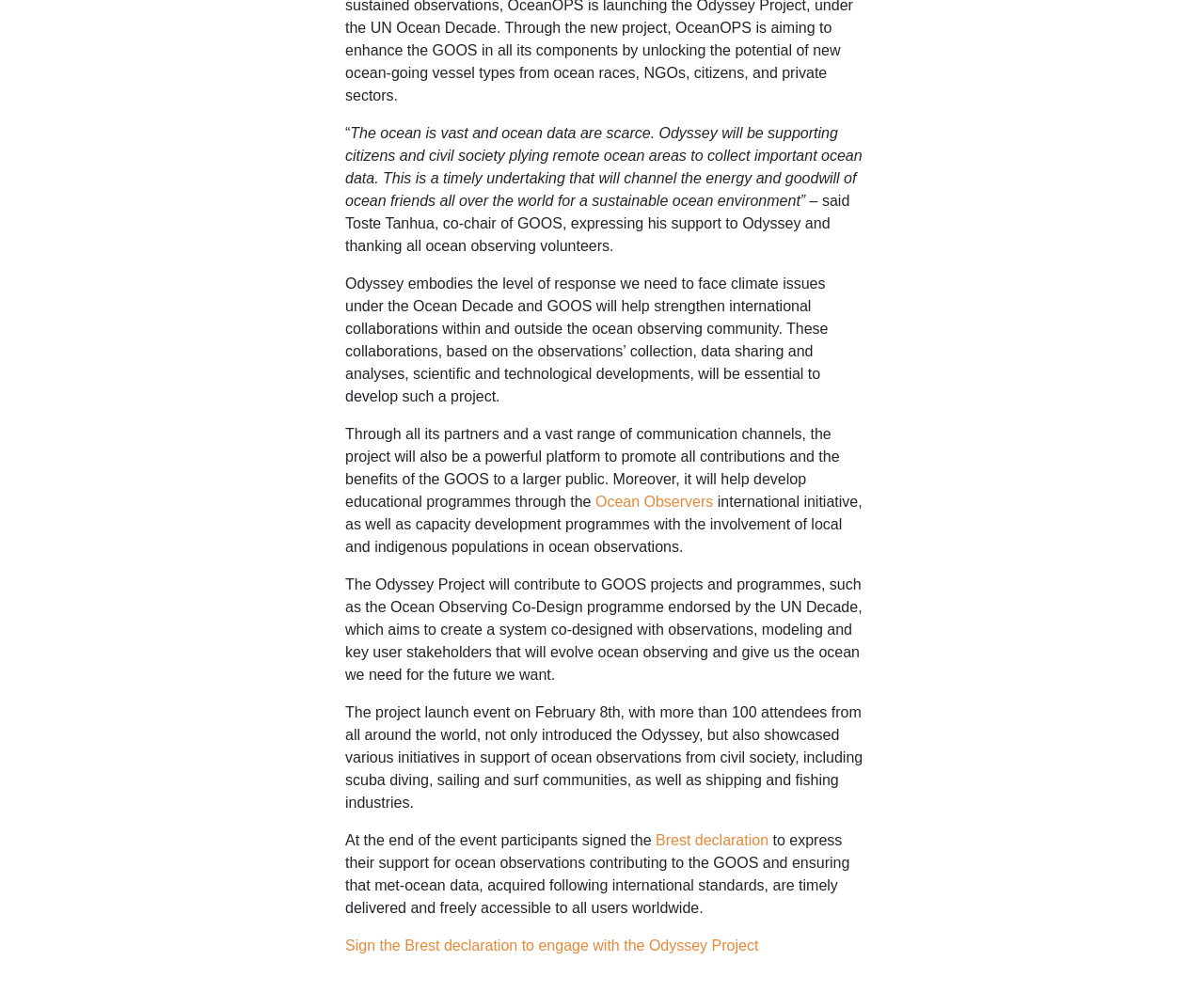What is the goal of the Ocean Observing Co-Design programme? Examine the screenshot and reply using just one word or a brief phrase.

Create a system for ocean observing